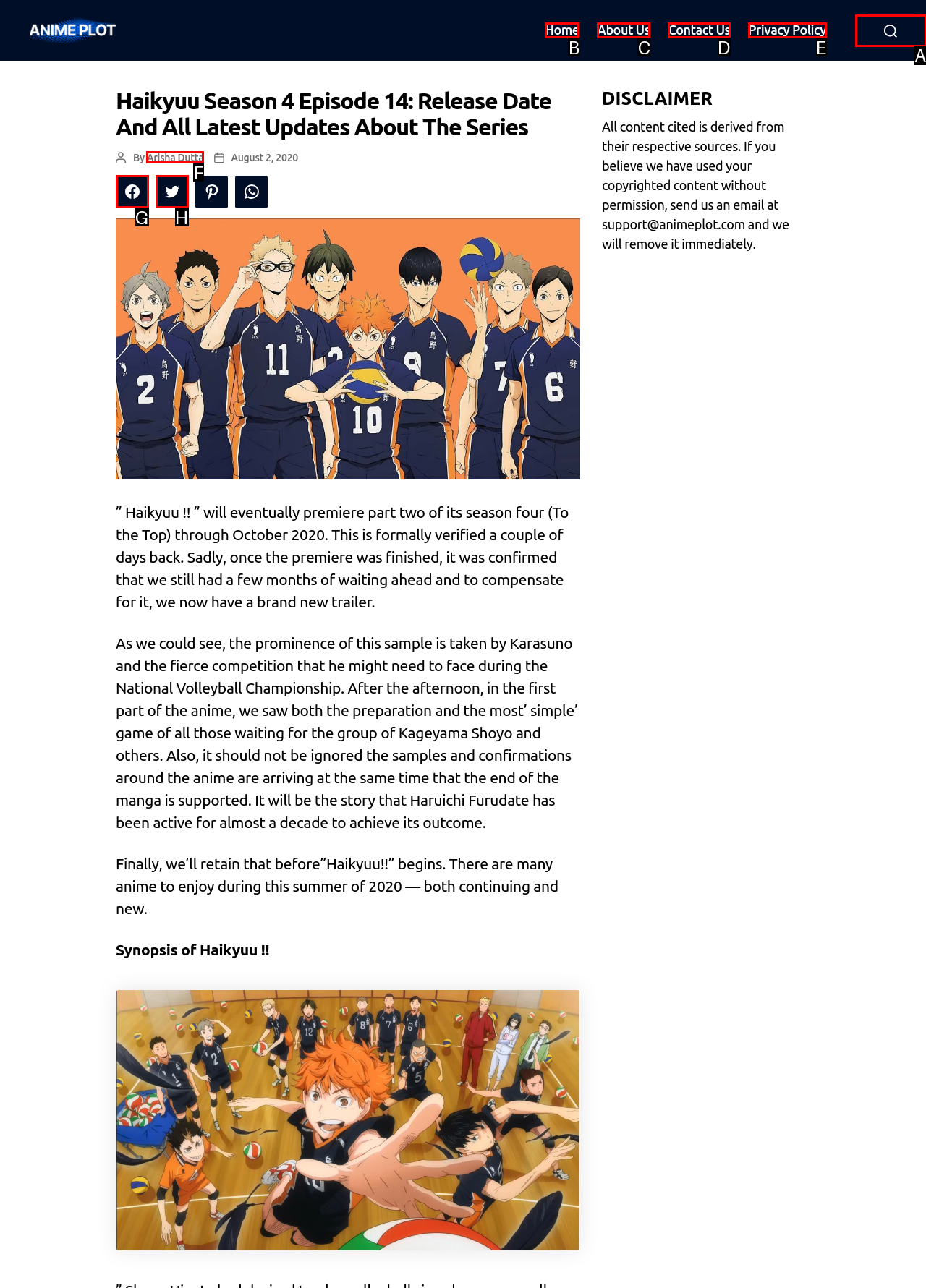Determine which option aligns with the description: Home. Provide the letter of the chosen option directly.

B